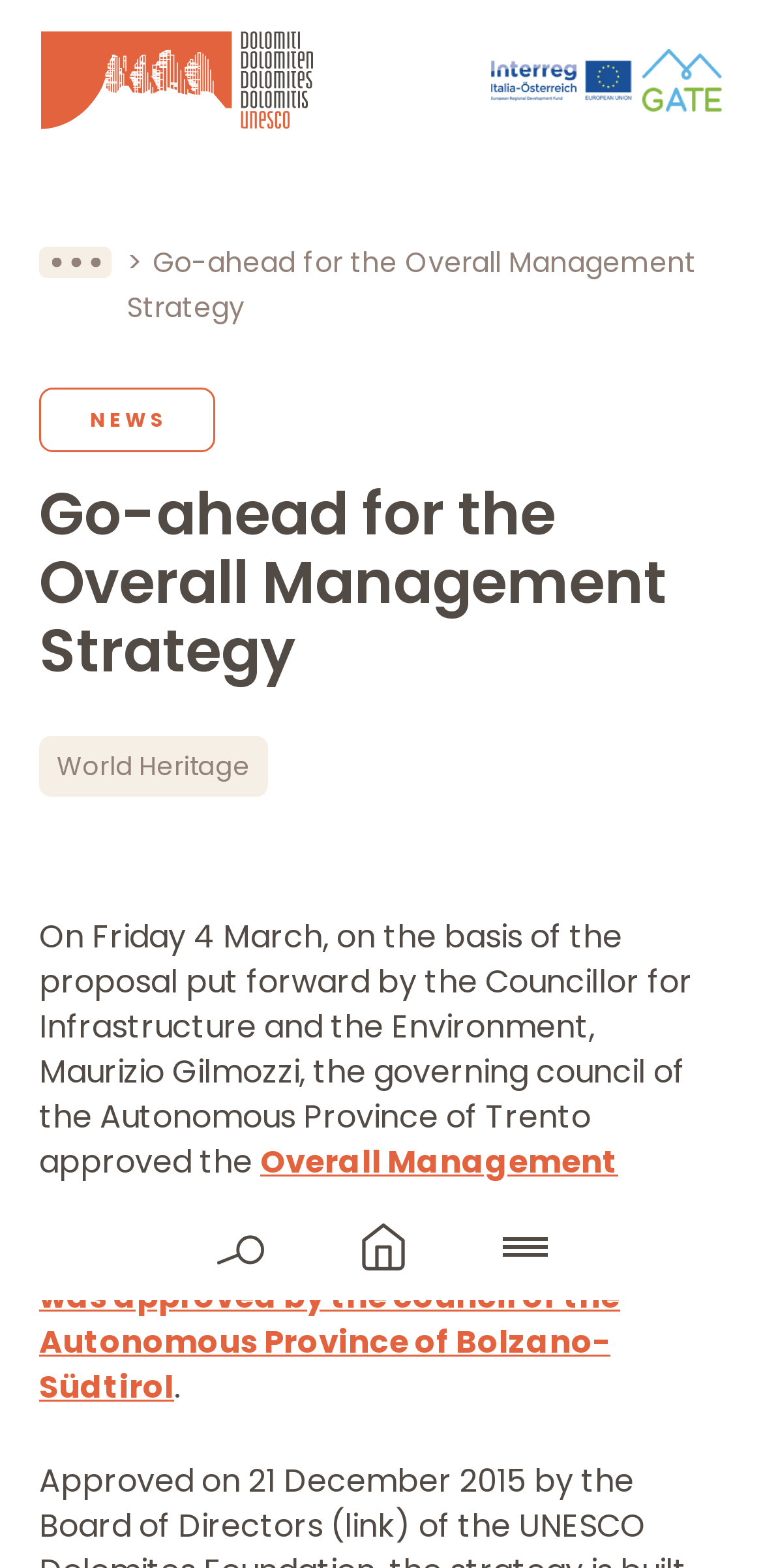How many links are there on the page?
Please respond to the question thoroughly and include all relevant details.

I counted the number of link elements on the page, which are 'Dolomites UNESCO World Heritage', 'Dolomites World Heritage Geotrail', 'home', 'interreg gate', 'NEWS', 'World Heritage', 'Overall Management Strategy', and 'On 26 January the Strategy was approved by the council of the Autonomous Province of Bolzano-Südtirol'. There are 8 links in total.